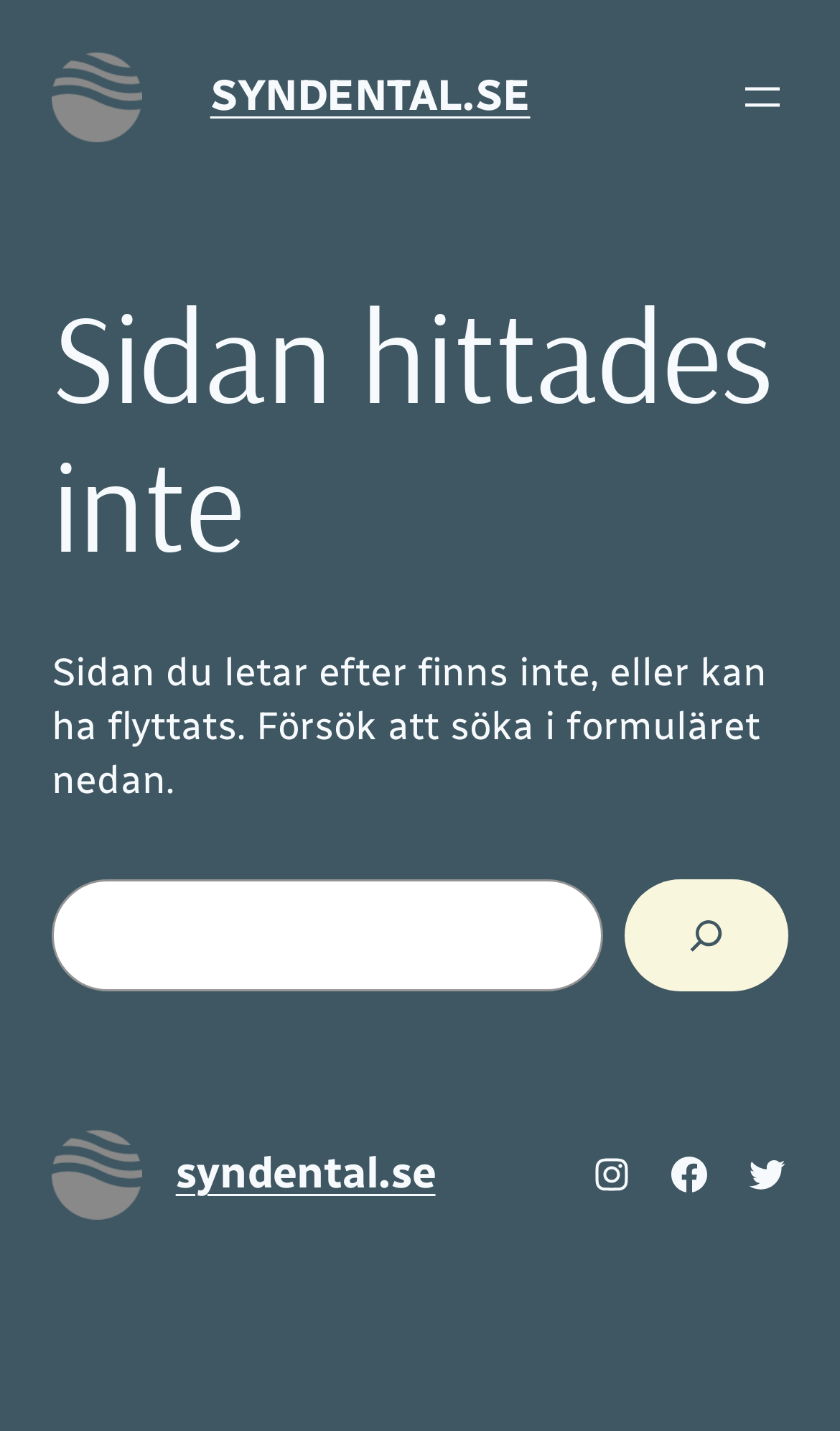Given the description of a UI element: "alt="syndental.se"", identify the bounding box coordinates of the matching element in the webpage screenshot.

[0.062, 0.036, 0.168, 0.099]